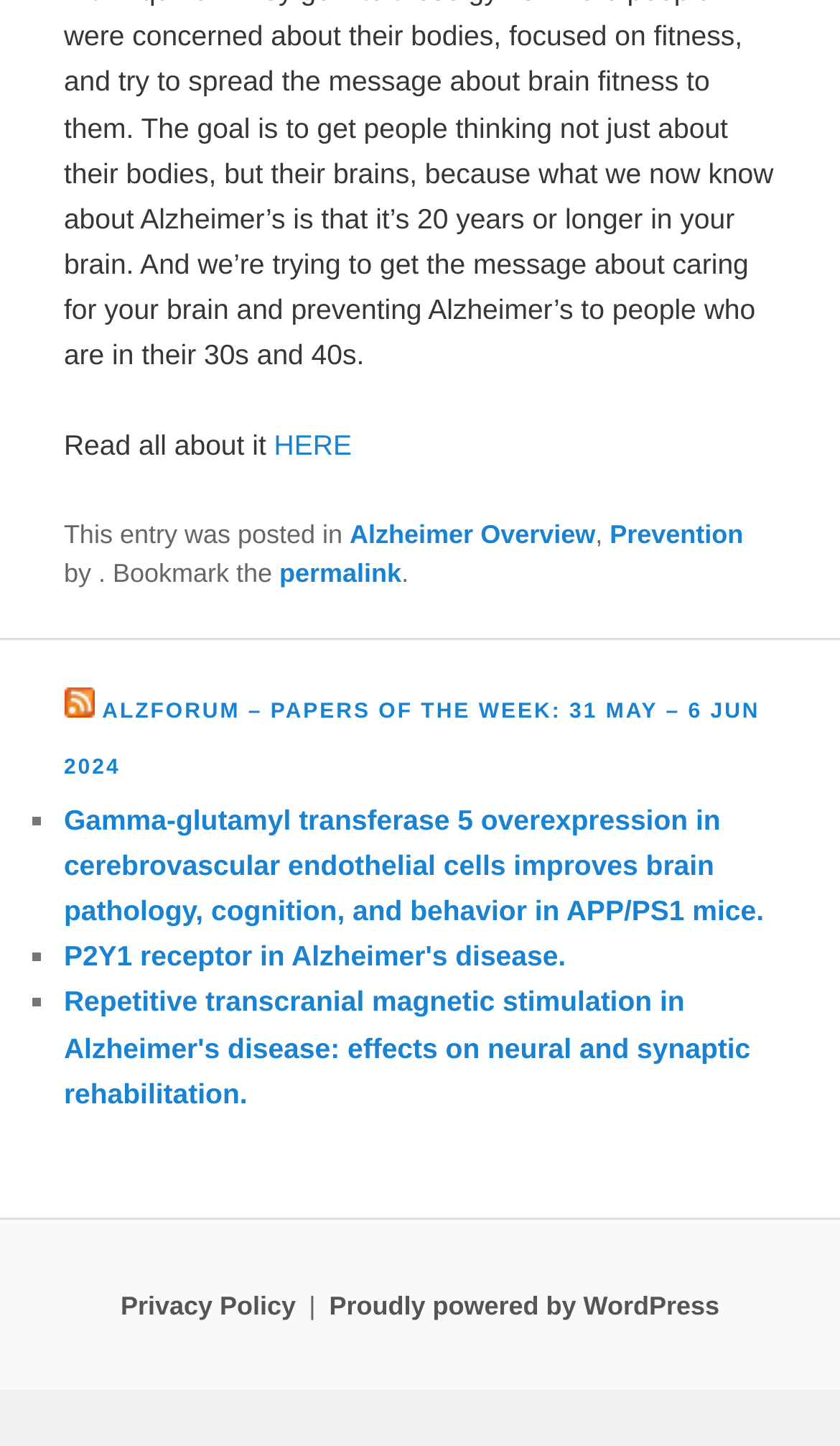What is the name of the platform powering the webpage?
Please look at the screenshot and answer in one word or a short phrase.

WordPress